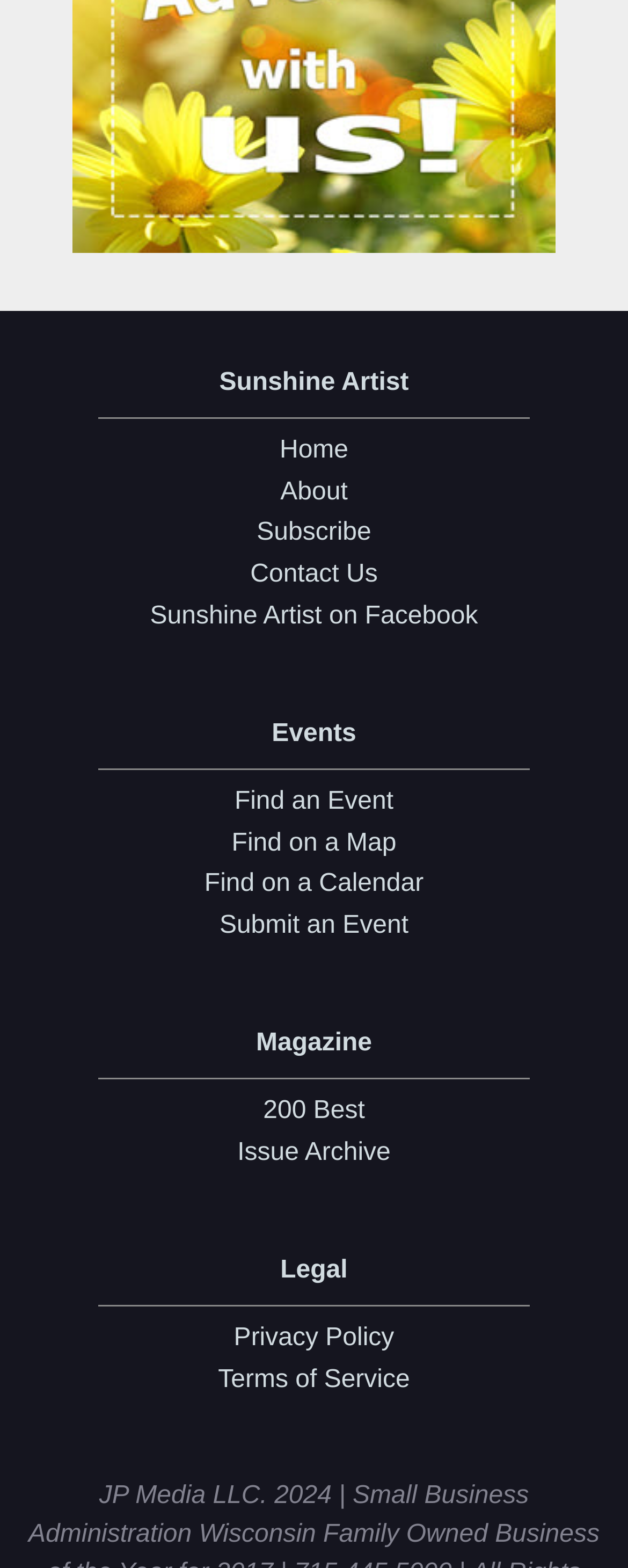Select the bounding box coordinates of the element I need to click to carry out the following instruction: "Check out Freezer Bag Chili, by Pika".

None